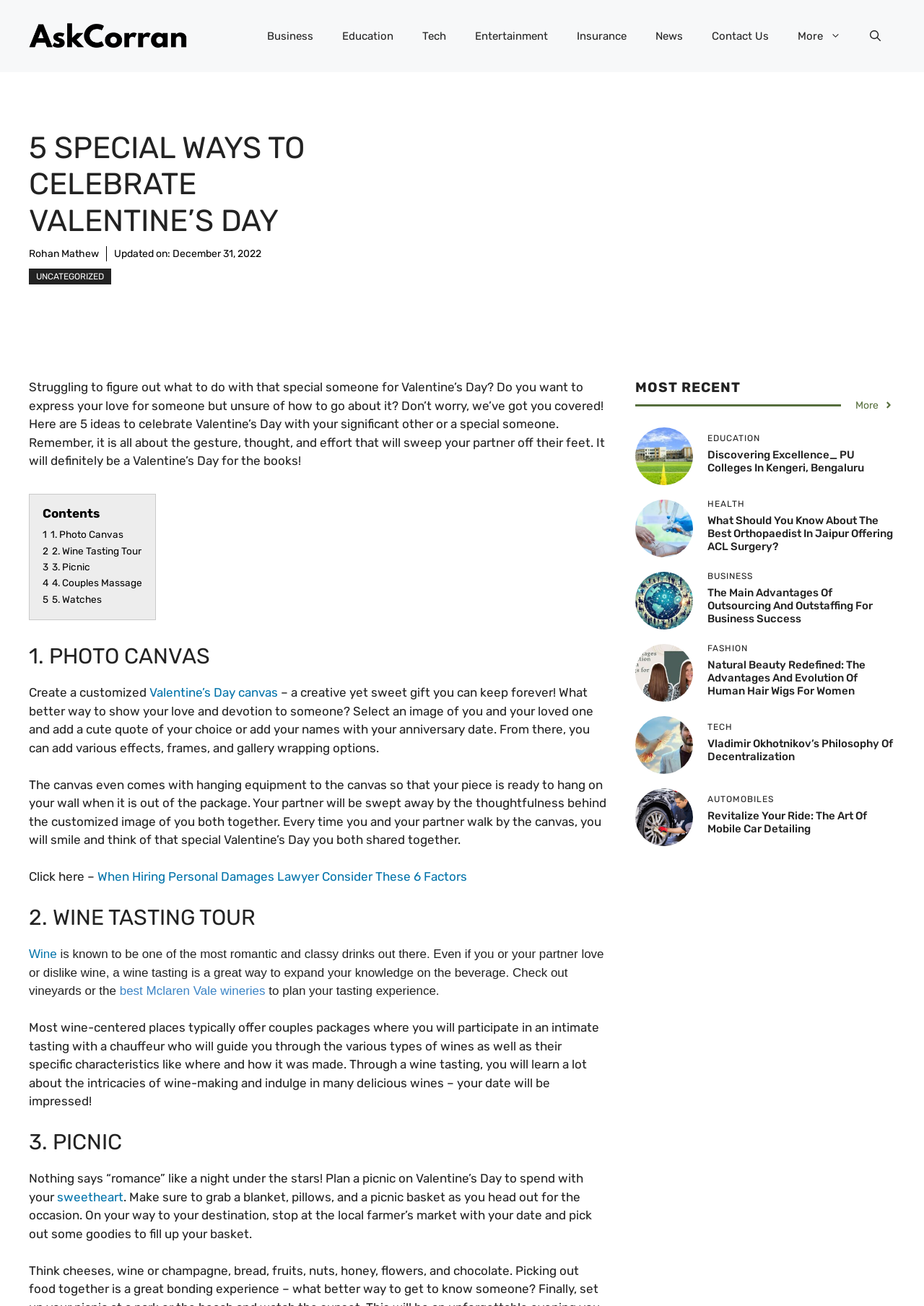Find the bounding box coordinates of the element to click in order to complete the given instruction: "Check out the 'Business Telephone Systems – The Components of Business Phone Systems' post."

None